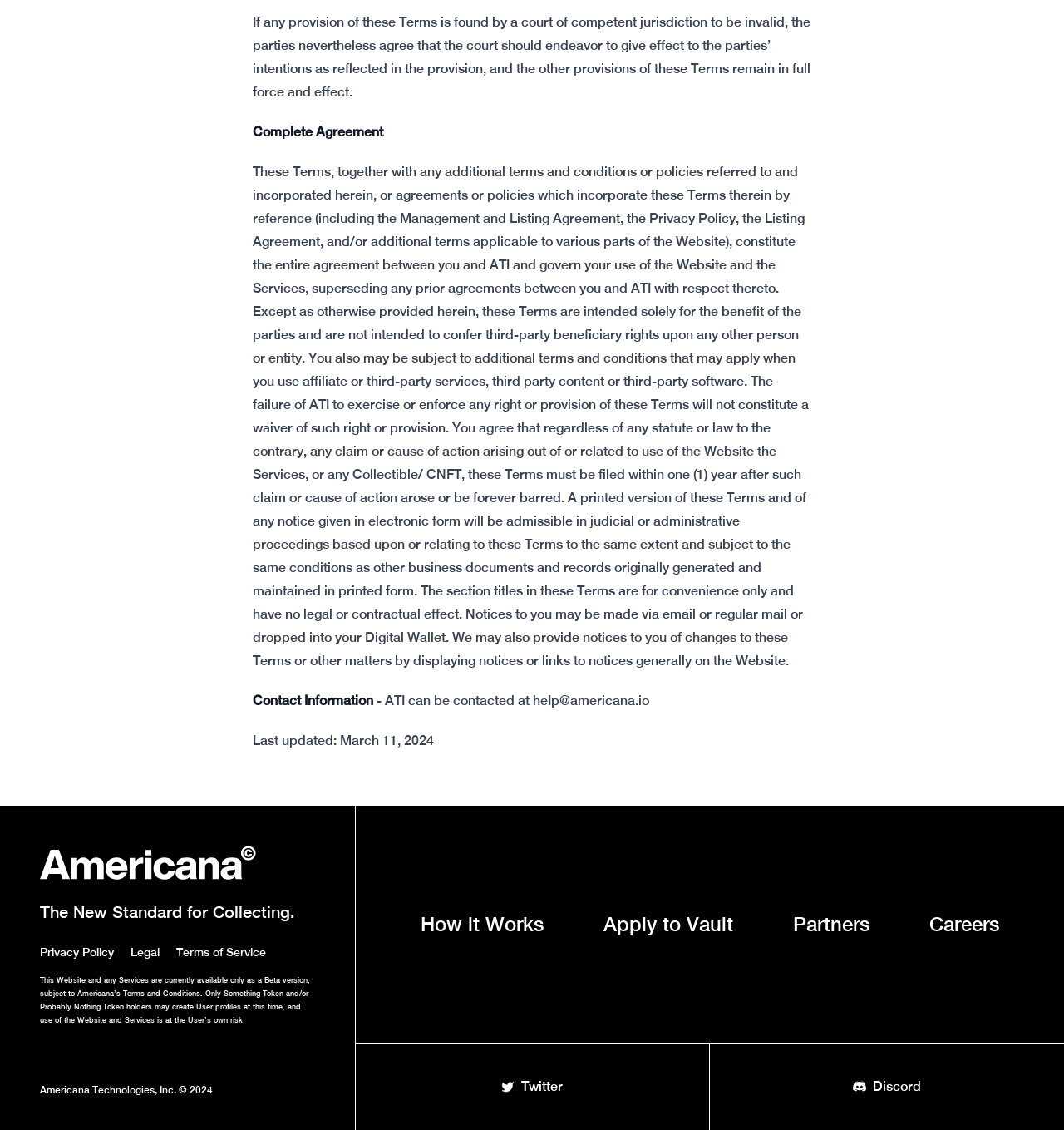Using the provided element description, identify the bounding box coordinates as (top-left x, top-left y, bottom-right x, bottom-right y). Ensure all values are between 0 and 1. Description: Terms of Service

[0.166, 0.836, 0.25, 0.848]